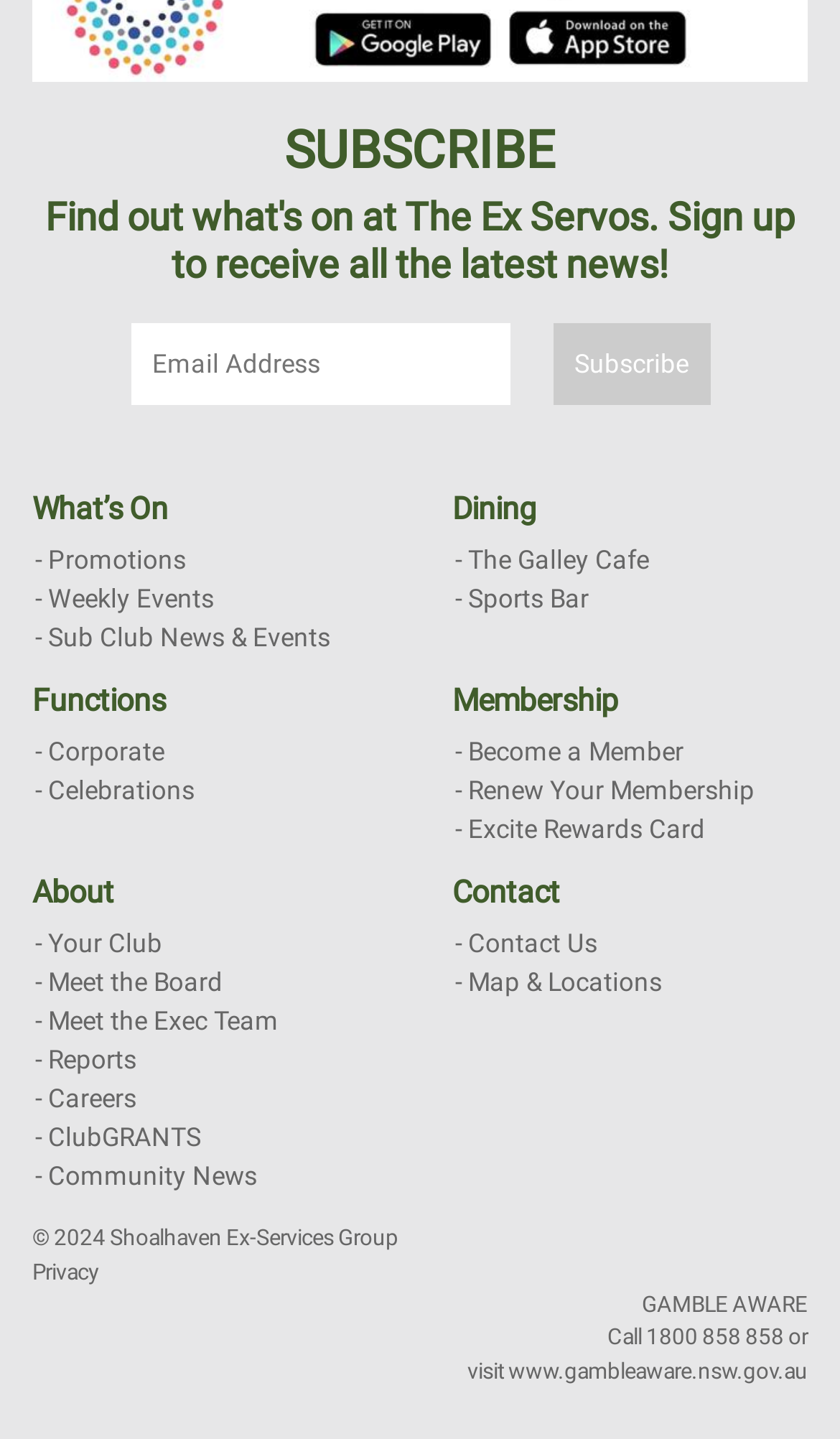What is the copyright year of the webpage?
Based on the image, please offer an in-depth response to the question.

The copyright year of the webpage is mentioned at the bottom of the webpage, in the footer section, as '© 2024', indicating that the webpage's content is copyrighted until 2024.